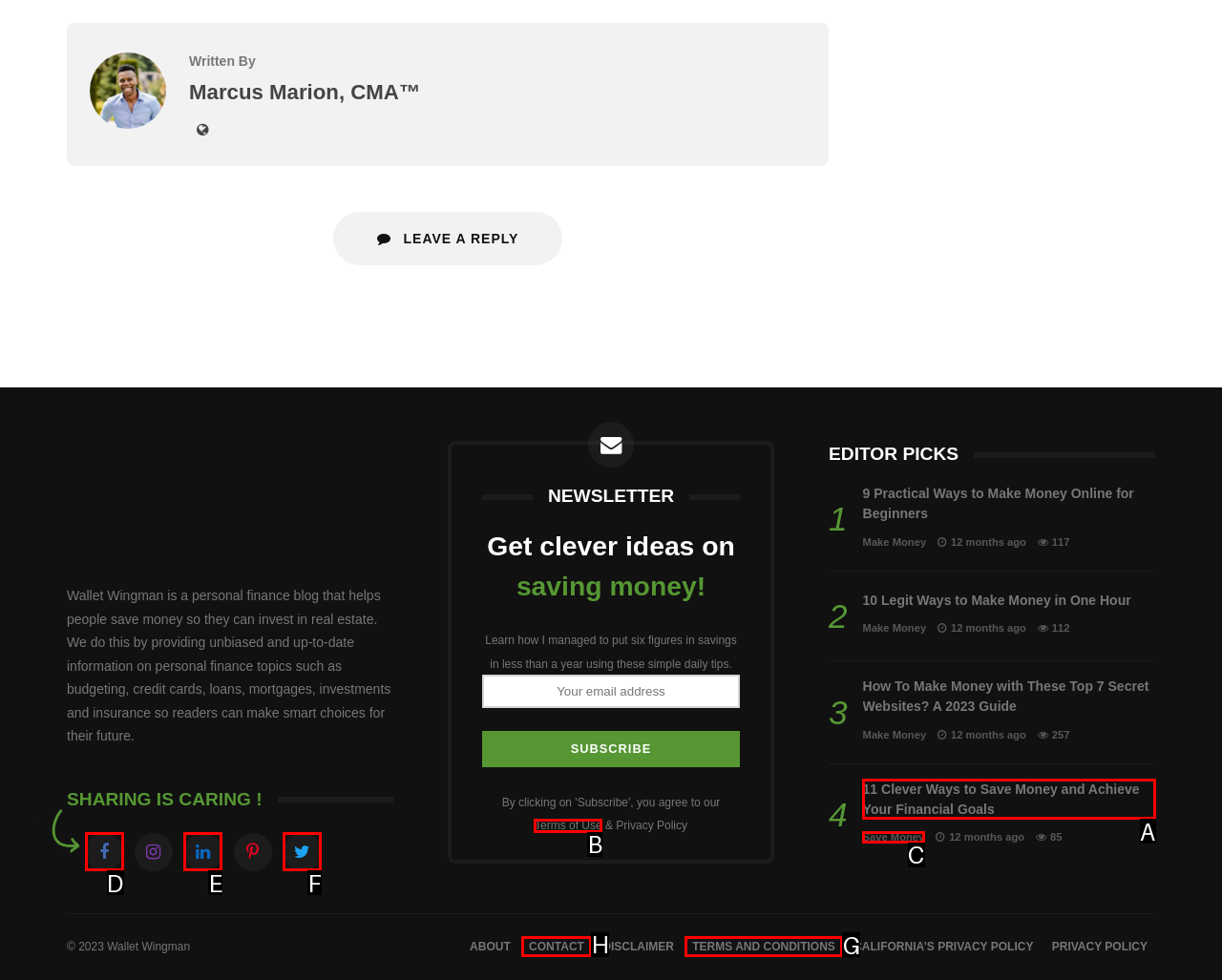Choose the HTML element to click for this instruction: Contact the author Answer with the letter of the correct choice from the given options.

H